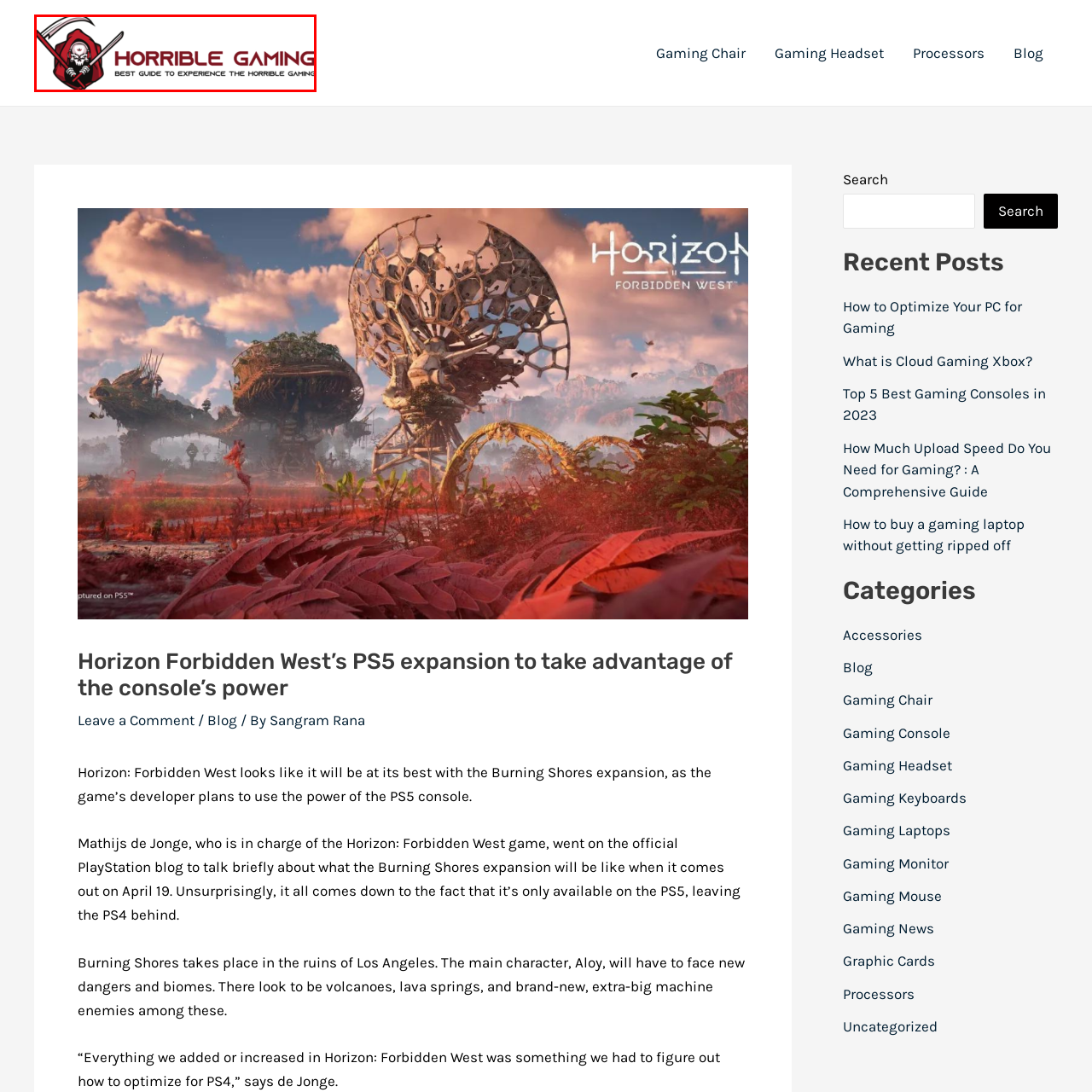What is the color scheme of the logo?
Focus on the image inside the red bounding box and offer a thorough and detailed answer to the question.

The overall design of the logo uses a color scheme that combines dark tones with striking red, enhancing the logo's bold and edgy aesthetic.